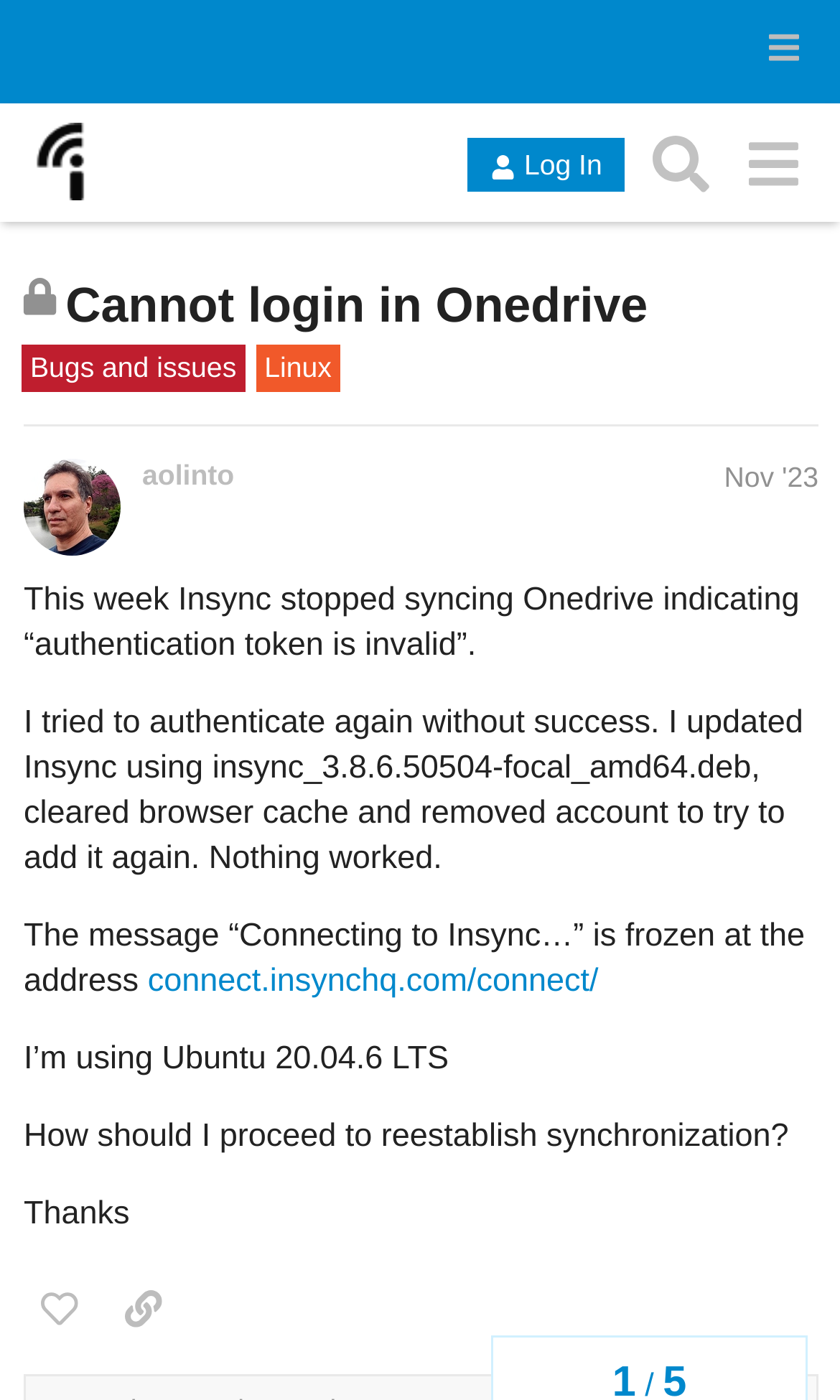Locate the bounding box coordinates of the element I should click to achieve the following instruction: "Go to 'Combat Medicine' page".

None